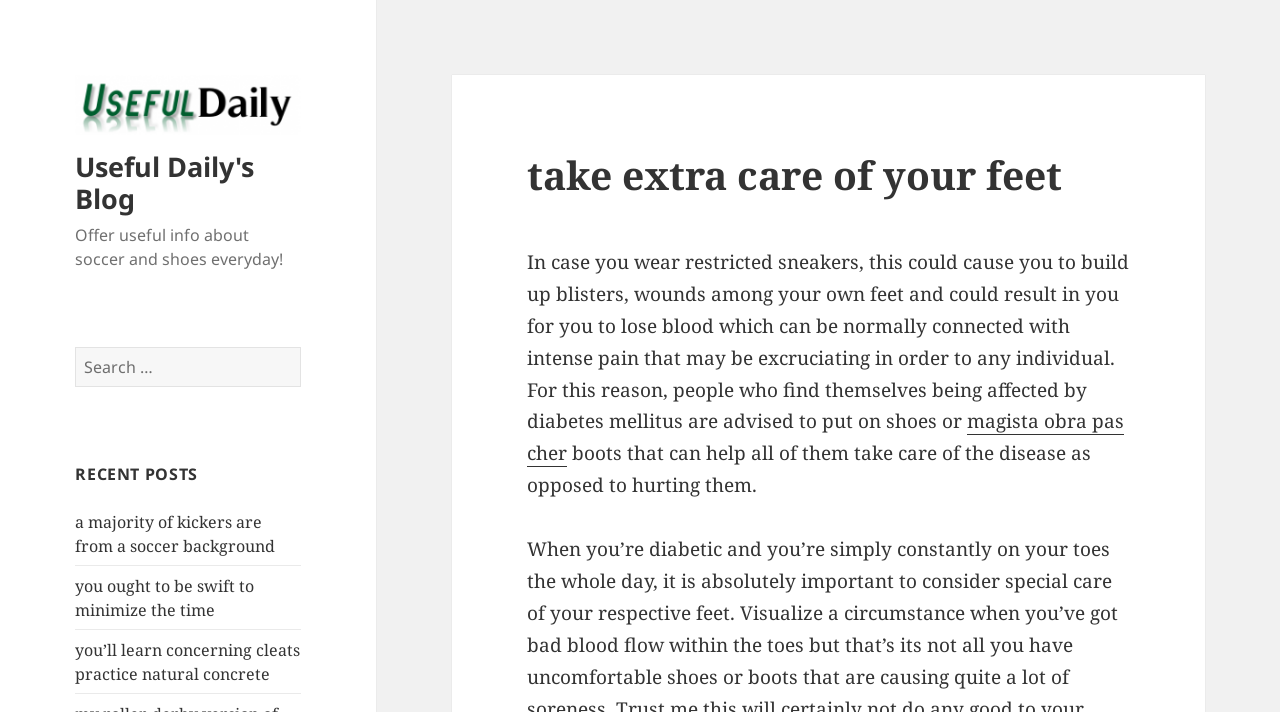How many search results are displayed?
Kindly answer the question with as much detail as you can.

I counted the number of link elements with bounding box coordinates below the 'RECENT POSTS' heading, which are [0.059, 0.718, 0.215, 0.782], [0.059, 0.808, 0.199, 0.872], and [0.059, 0.897, 0.235, 0.962]. There are three links, so there are three search results displayed.